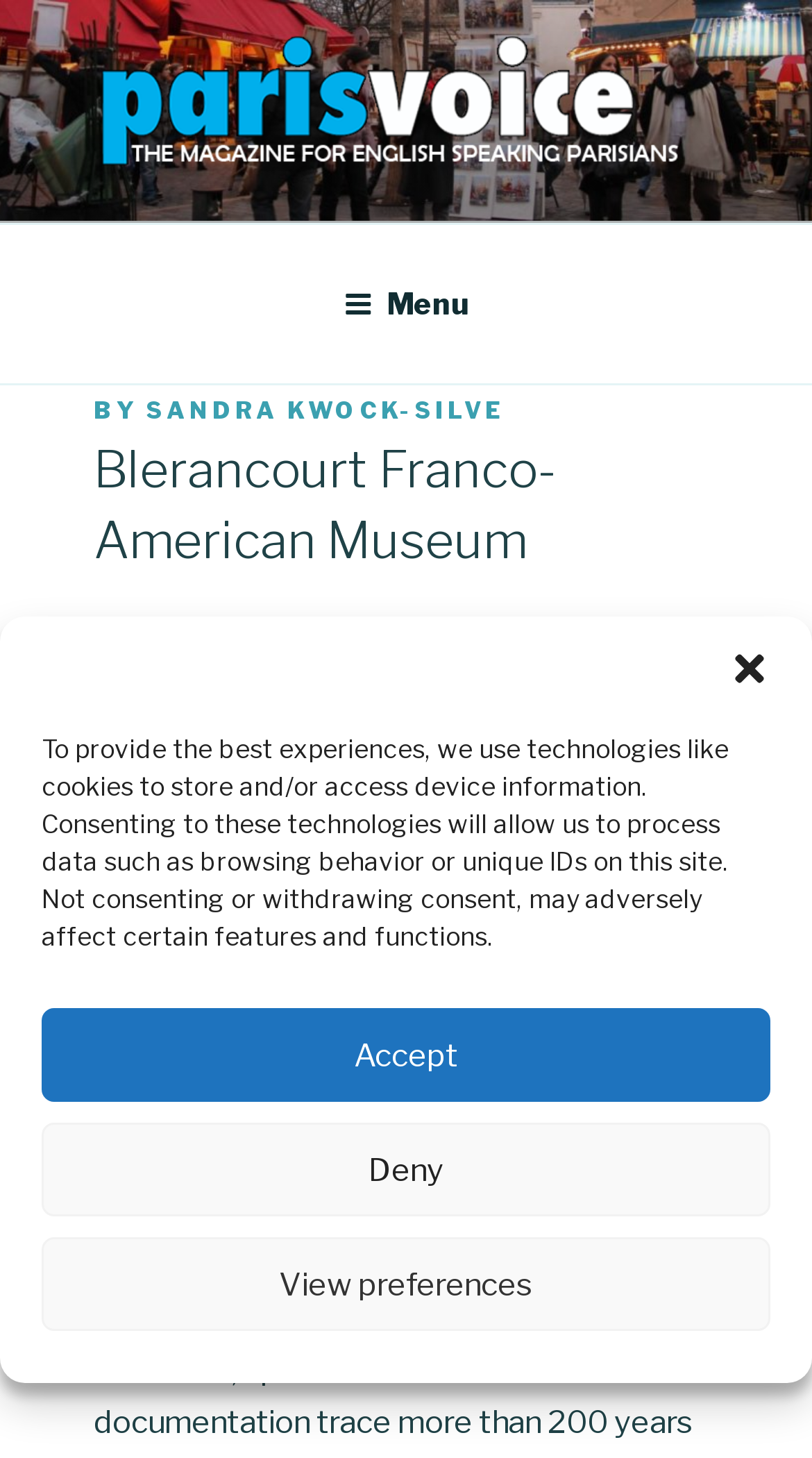Identify and generate the primary title of the webpage.

Blerancourt Franco-American Museum